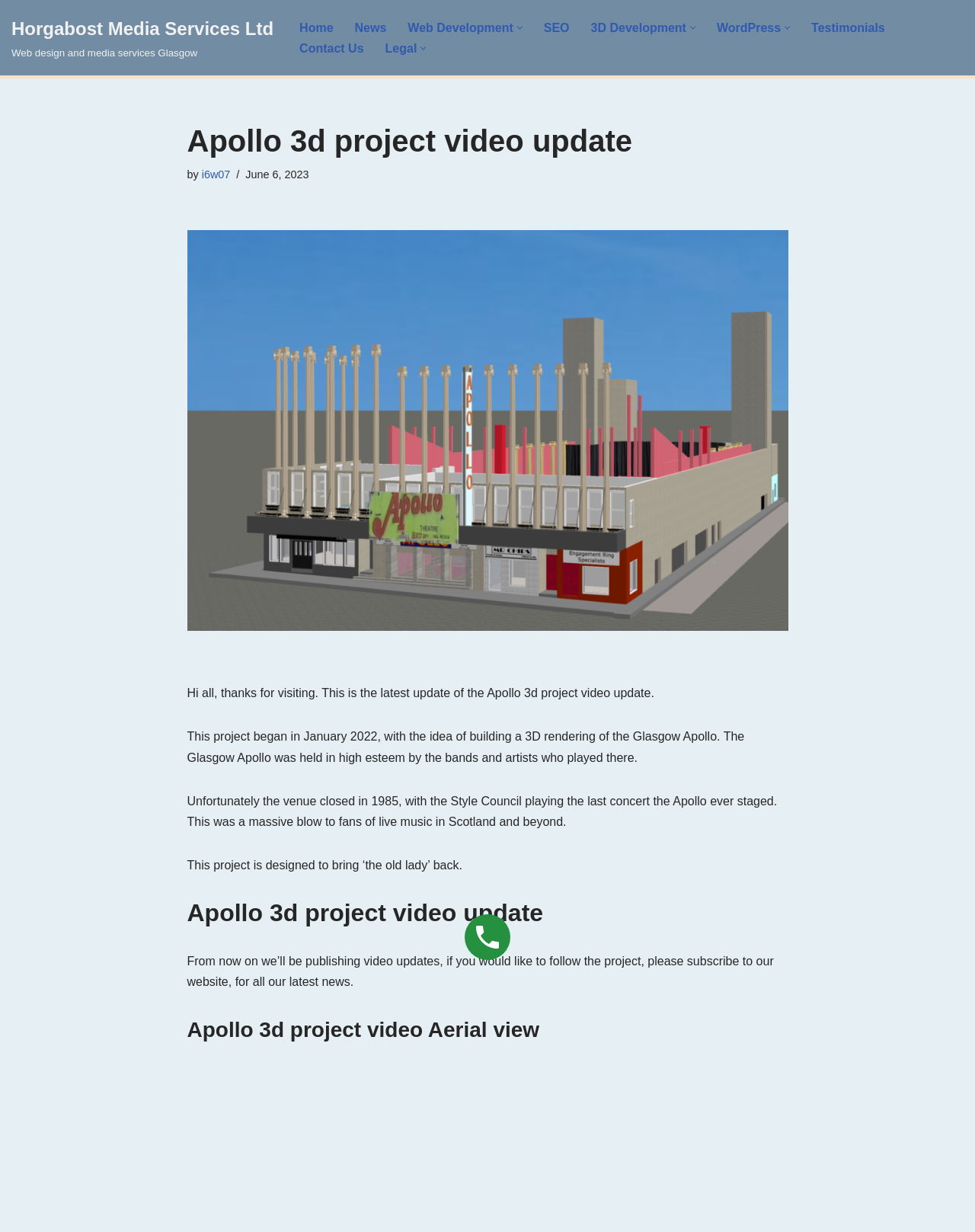Predict the bounding box for the UI component with the following description: "Skip to content".

[0.0, 0.02, 0.023, 0.032]